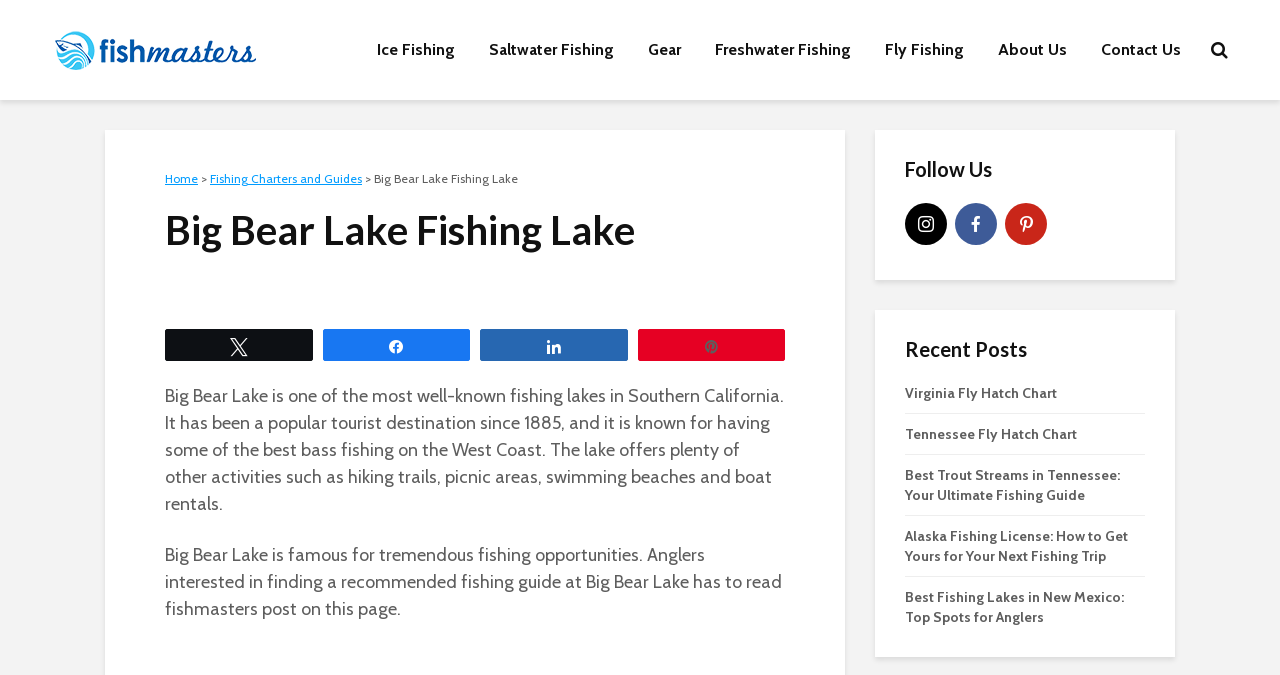Identify the bounding box coordinates for the region of the element that should be clicked to carry out the instruction: "Check NEWS AND NOTICE". The bounding box coordinates should be four float numbers between 0 and 1, i.e., [left, top, right, bottom].

None